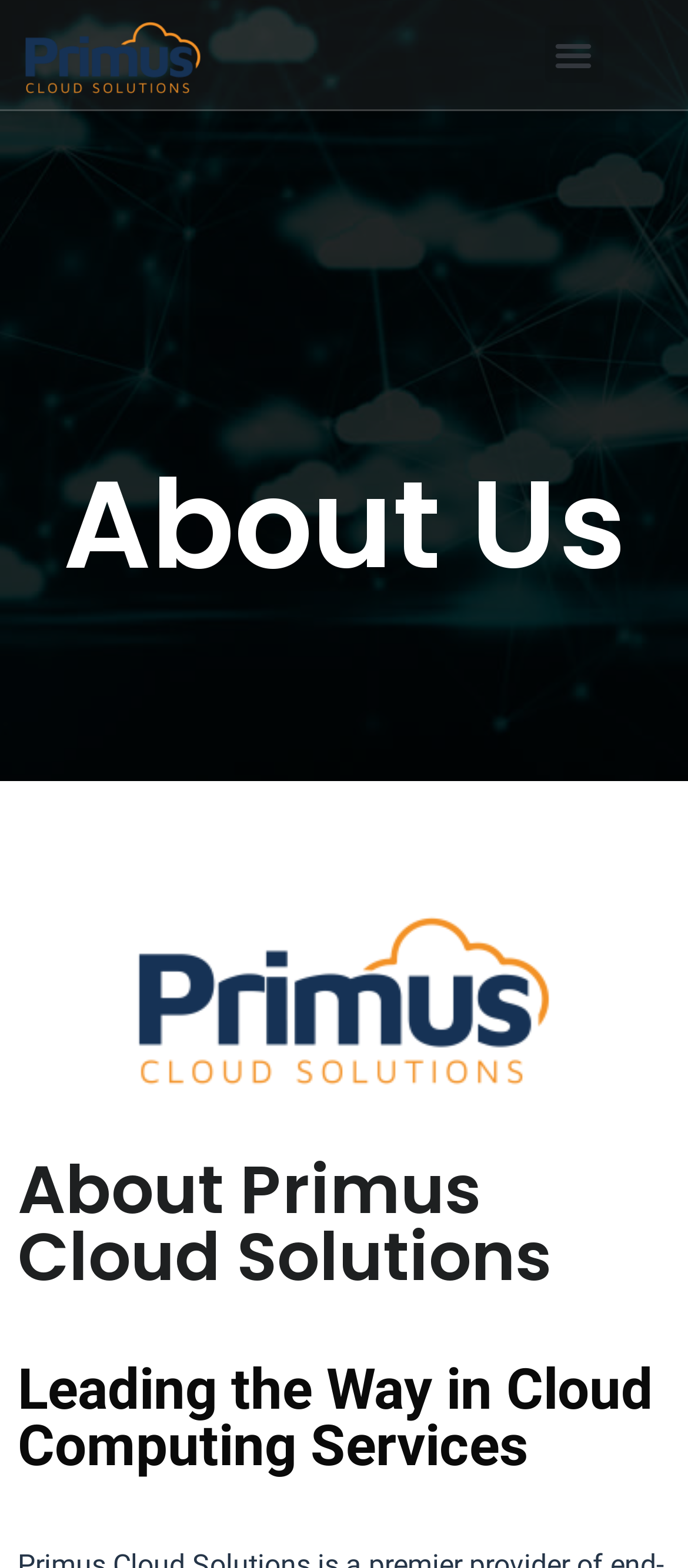Give the bounding box coordinates for the element described by: "Menu".

[0.791, 0.016, 0.876, 0.053]